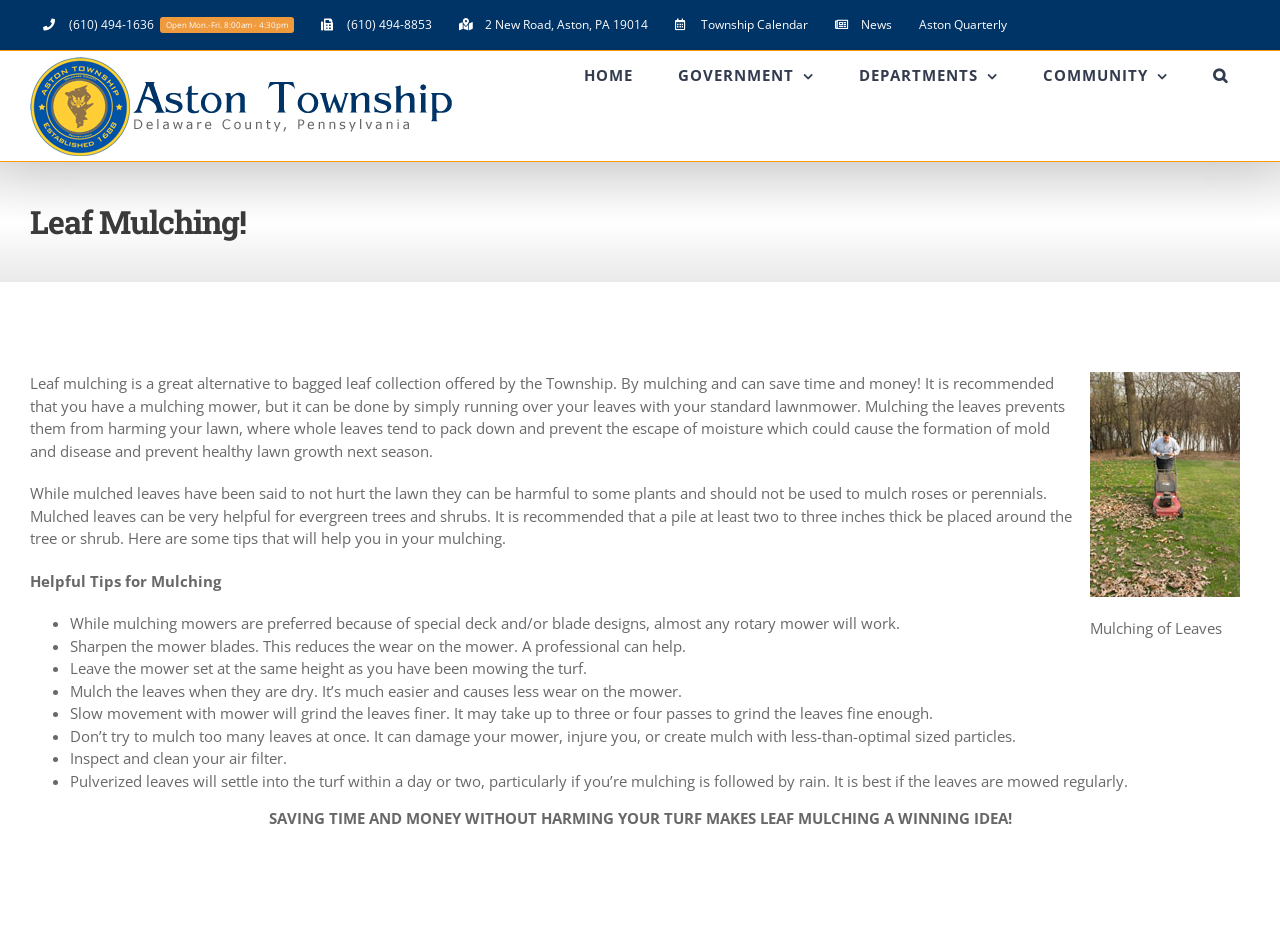Examine the image and give a thorough answer to the following question:
What is the phone number to call for township information?

I found the phone number by looking at the top navigation bar, where there are several links. The first link is '(610) 494-1636 Open Mon.-Fri. 8:00am - 4:30pm', which suggests that this is the phone number to call for township information.